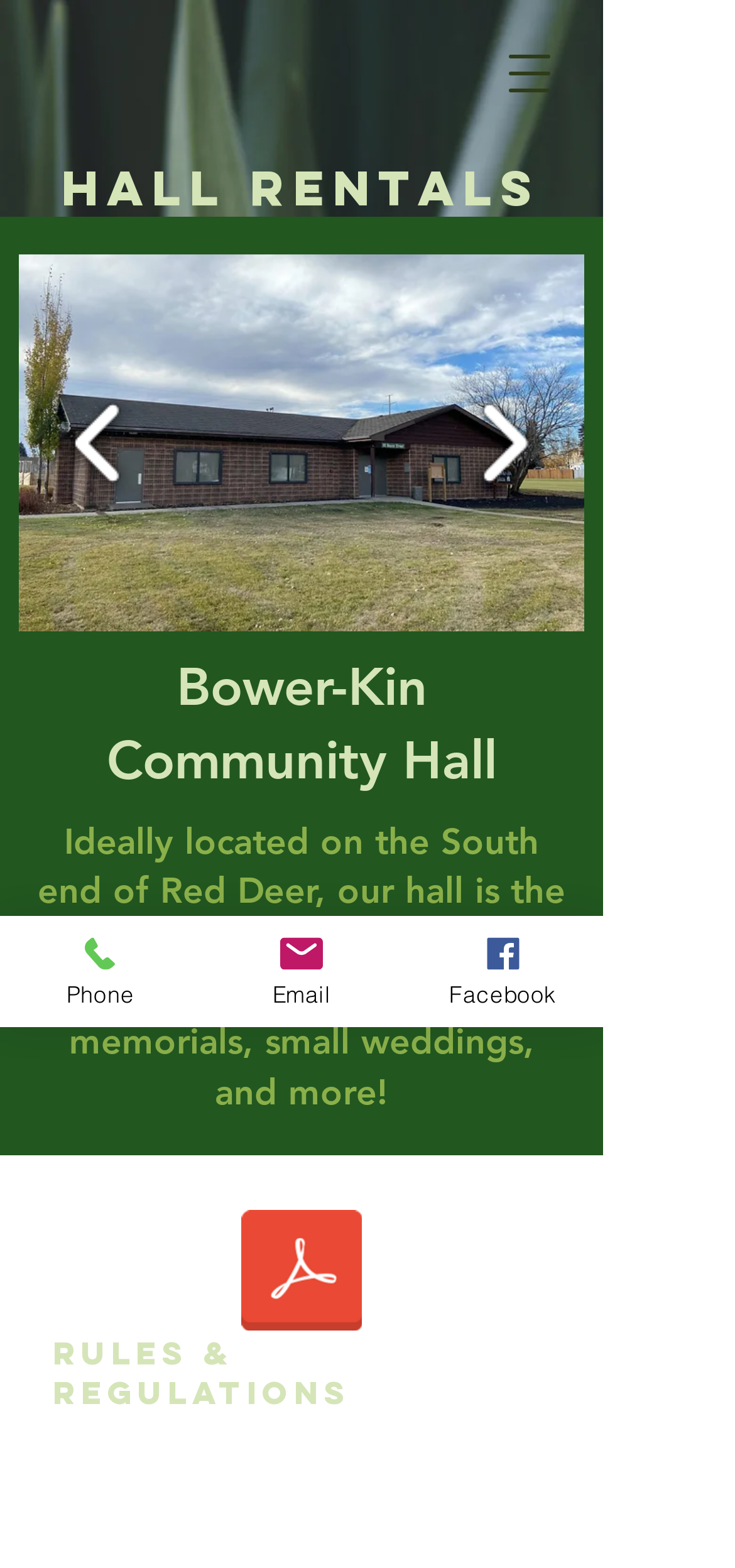What is the name of the community hall?
Based on the image, provide a one-word or brief-phrase response.

Bower Community Hall